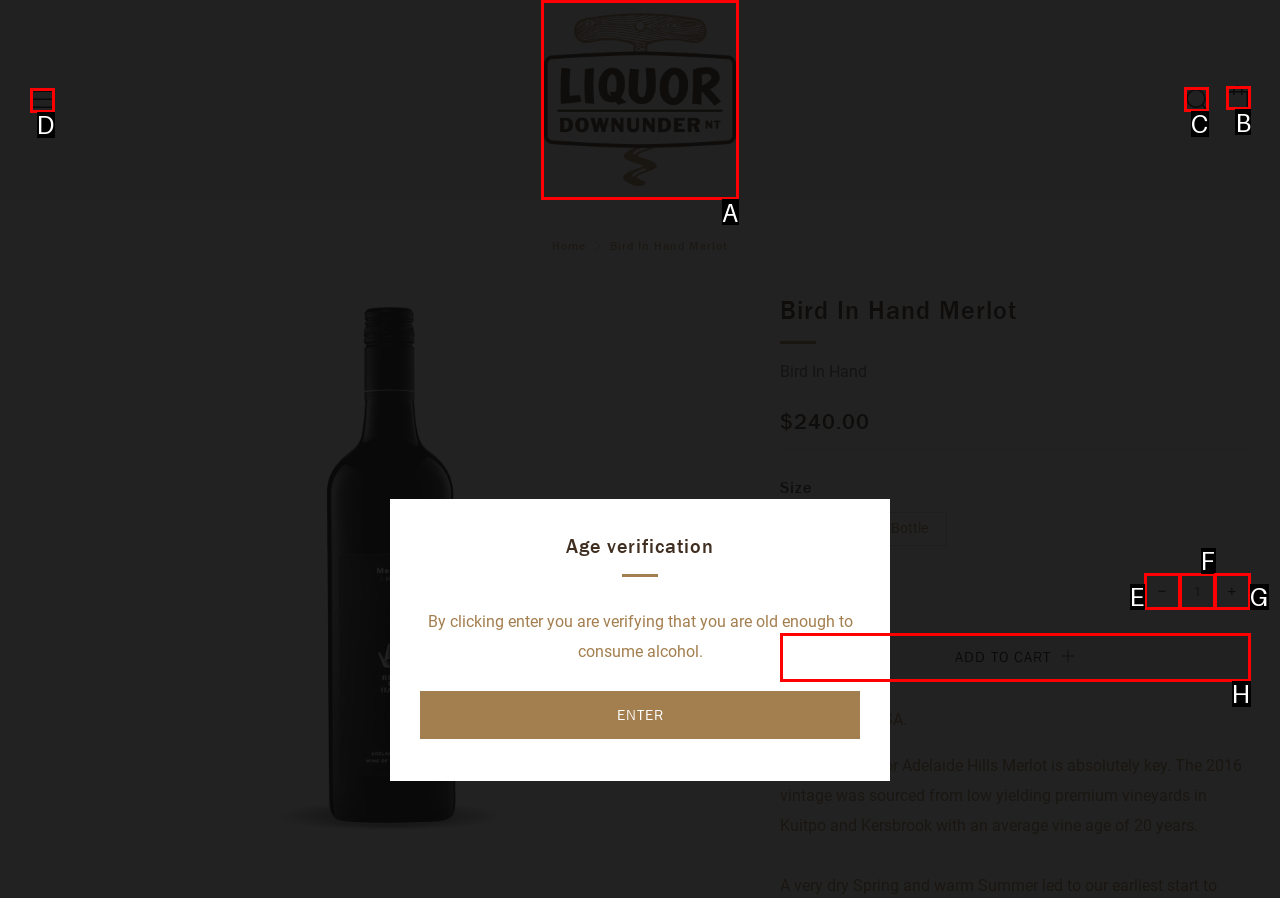Choose the letter of the option that needs to be clicked to perform the task: View cart. Answer with the letter.

B